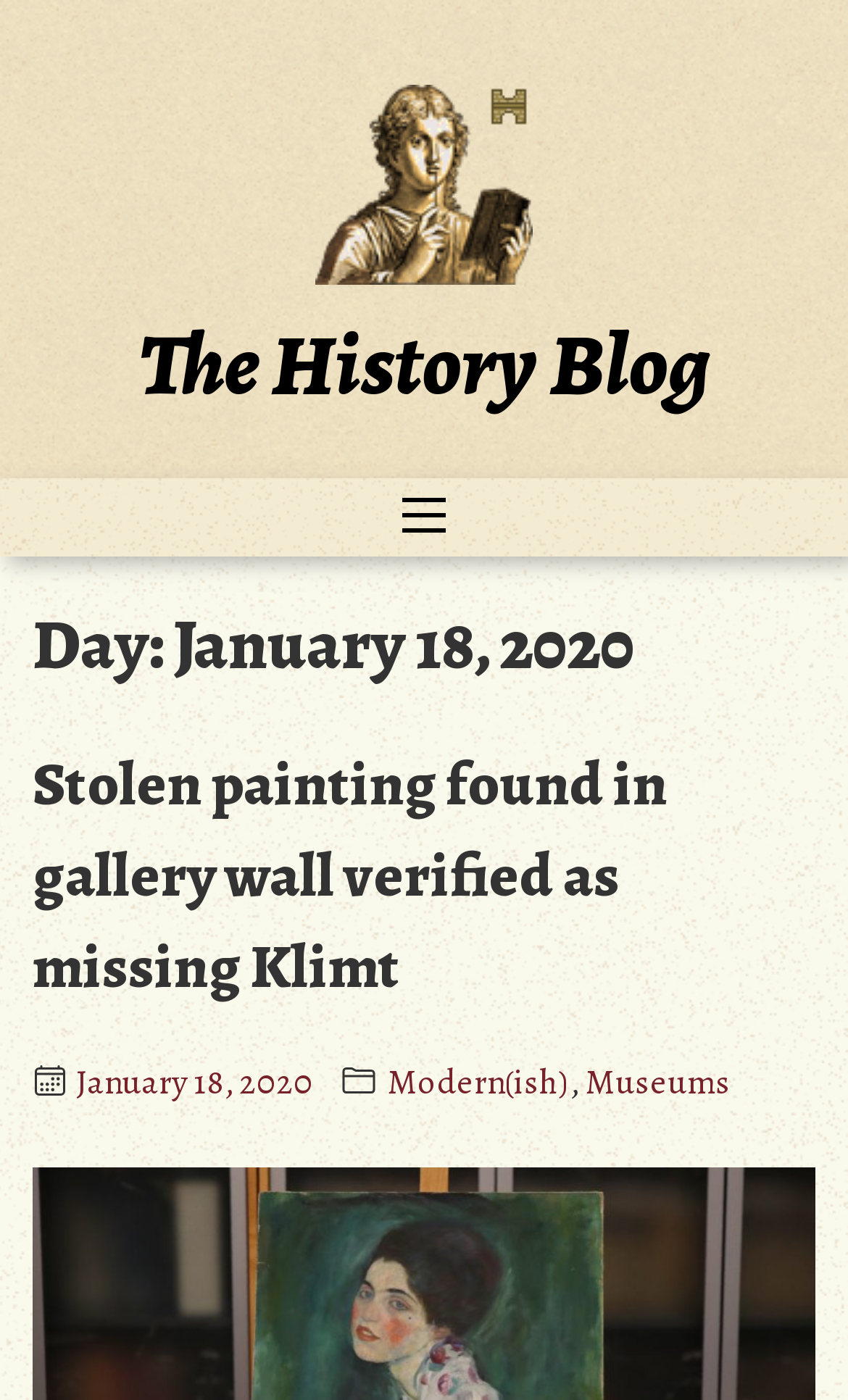Use a single word or phrase to answer the following:
What is the icon next to the date?

Calendar